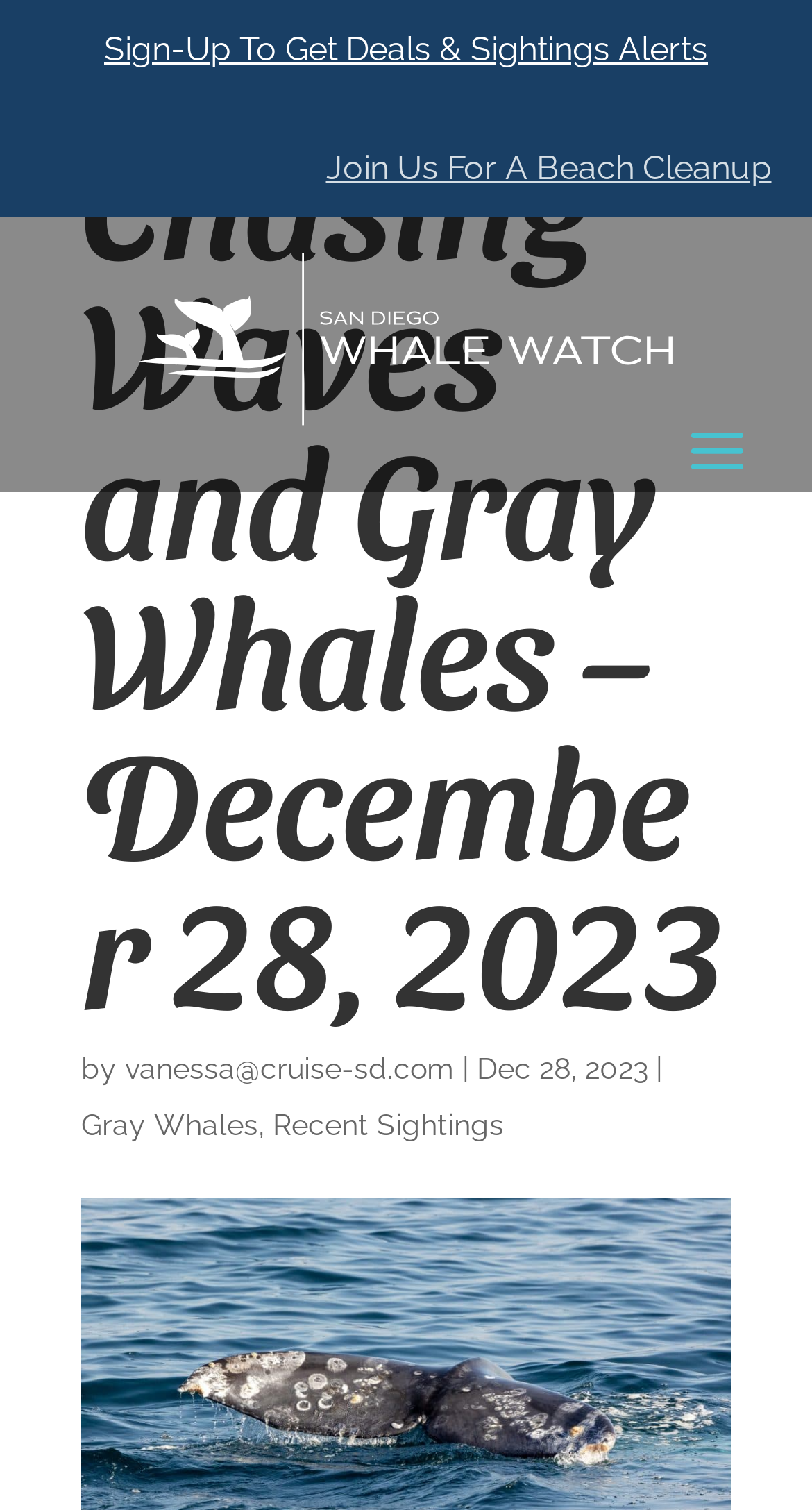Determine the bounding box coordinates for the UI element with the following description: "Recent Sightings". The coordinates should be four float numbers between 0 and 1, represented as [left, top, right, bottom].

[0.336, 0.734, 0.621, 0.756]